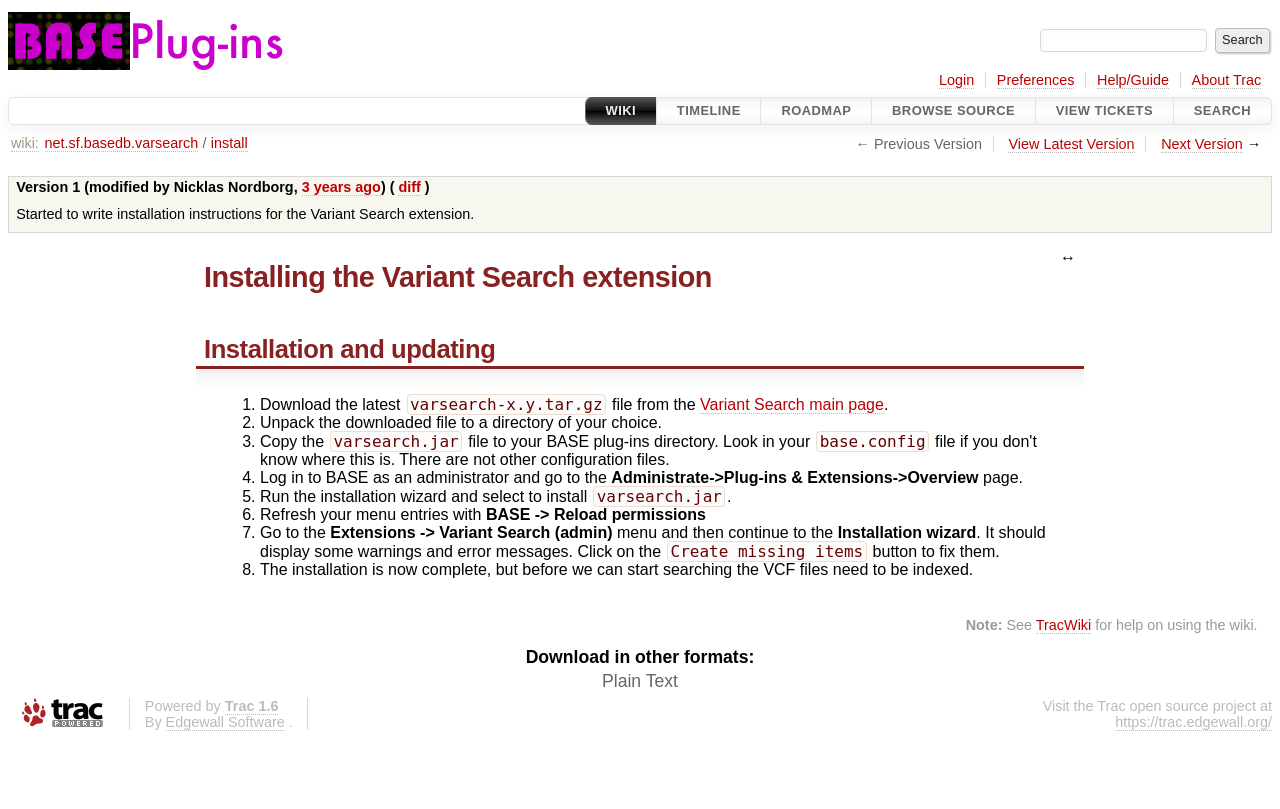Observe the image and answer the following question in detail: Where should the varsearch.jar file be copied to?

The instruction to copy the varsearch.jar file to the BASE plug-ins directory can be found in step 3 of the installation process.